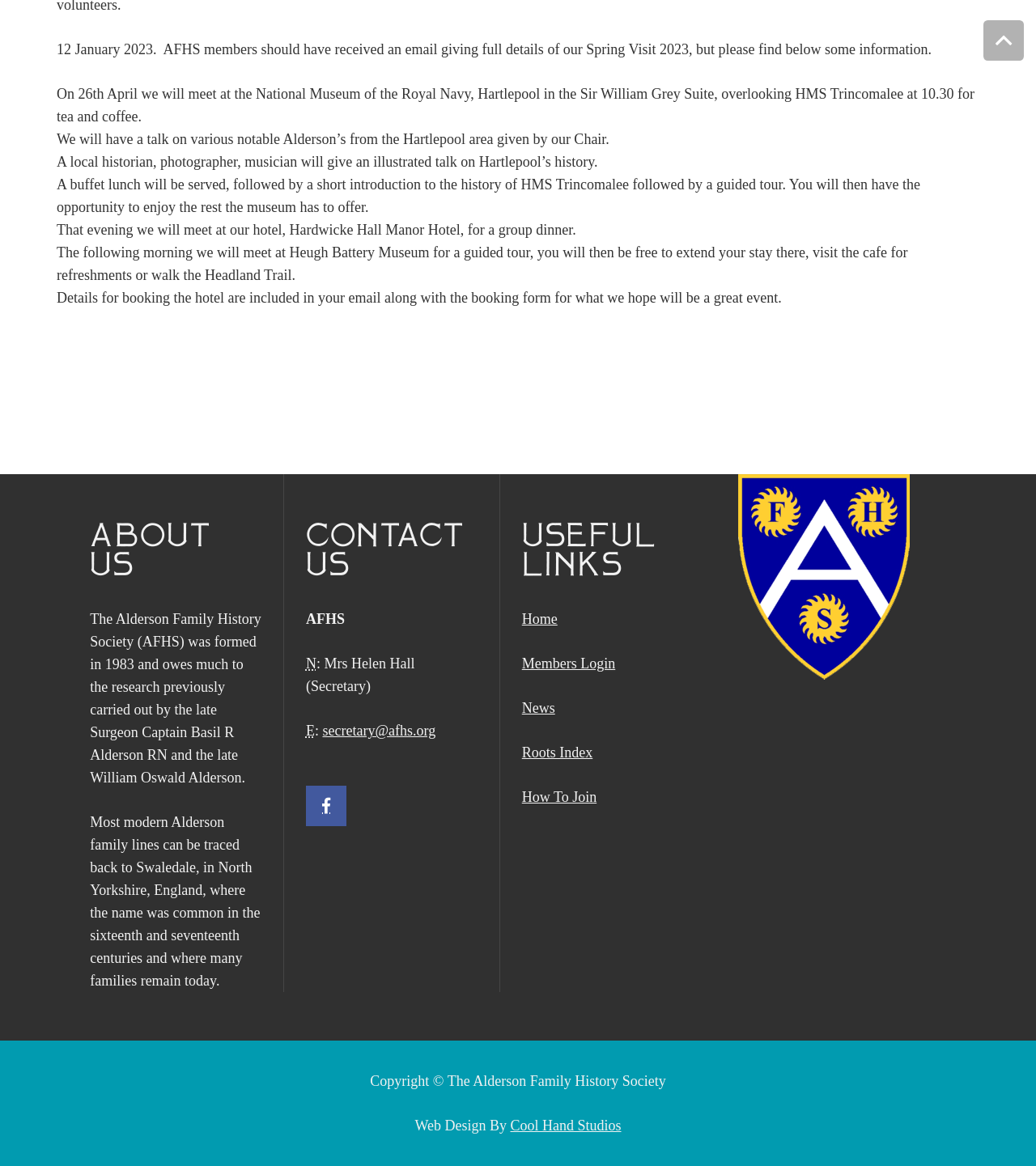Calculate the bounding box coordinates for the UI element based on the following description: "Home". Ensure the coordinates are four float numbers between 0 and 1, i.e., [left, top, right, bottom].

[0.504, 0.524, 0.538, 0.538]